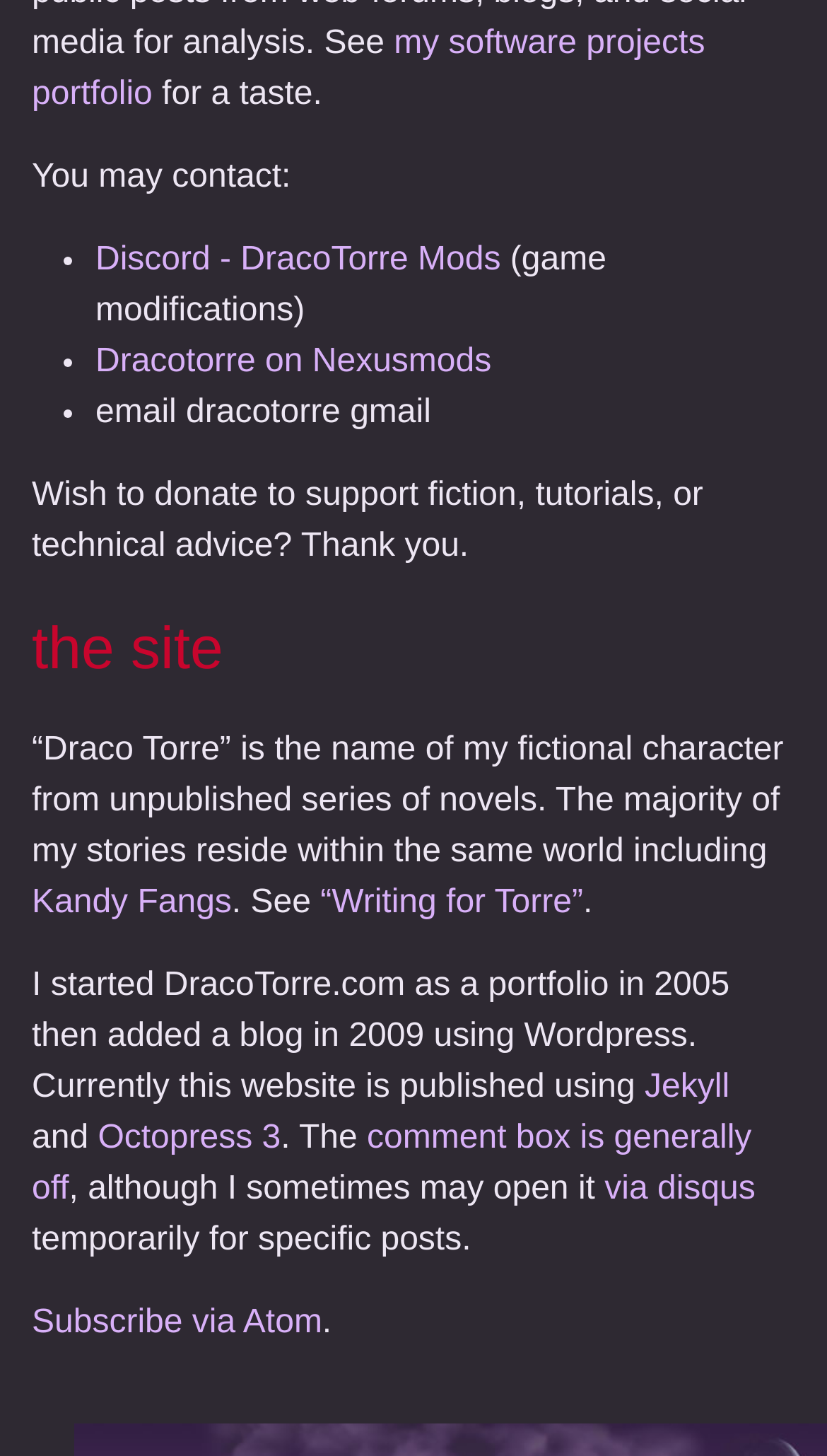What is the name of the blog software used in 2009?
Examine the screenshot and reply with a single word or phrase.

Wordpress